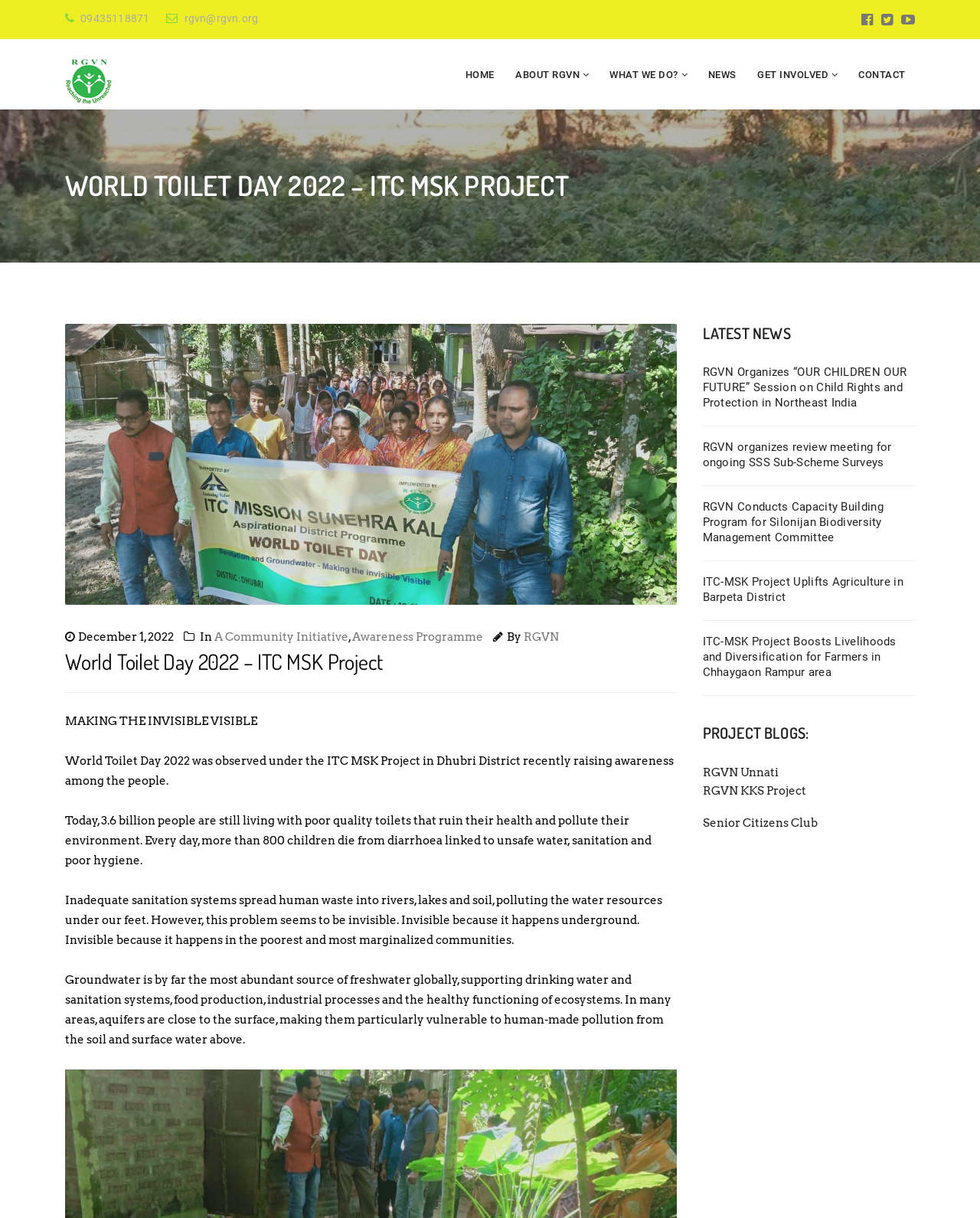Please provide a comprehensive answer to the question below using the information from the image: How many social media links are there?

I counted the number of social media links by looking at the top section of the webpage, where I saw three link elements with icons, which are likely social media links.